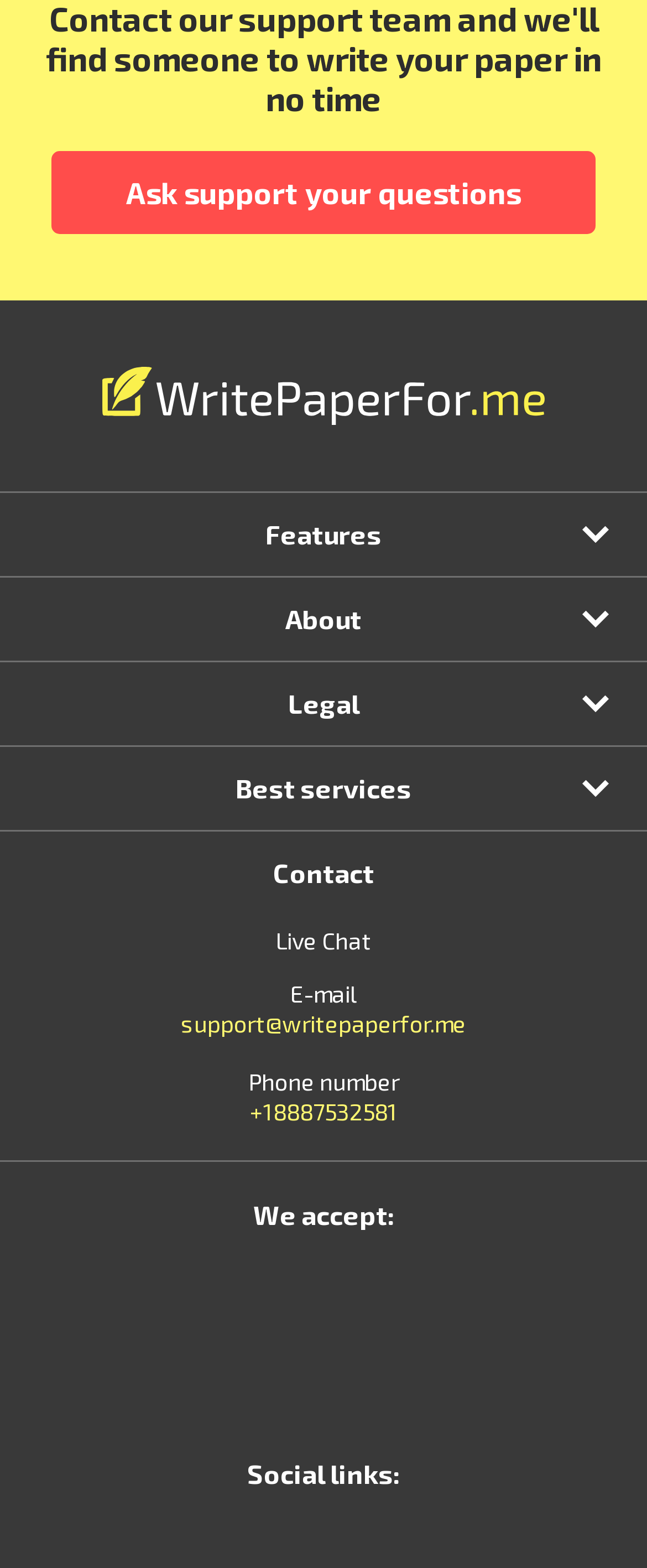How can customers contact WritePaperFor.me for support?
Please utilize the information in the image to give a detailed response to the question.

Customers can contact WritePaperFor.me for support through Live Chat or by sending an email to support@writepaperfor.me, as indicated by the links and text on the webpage.